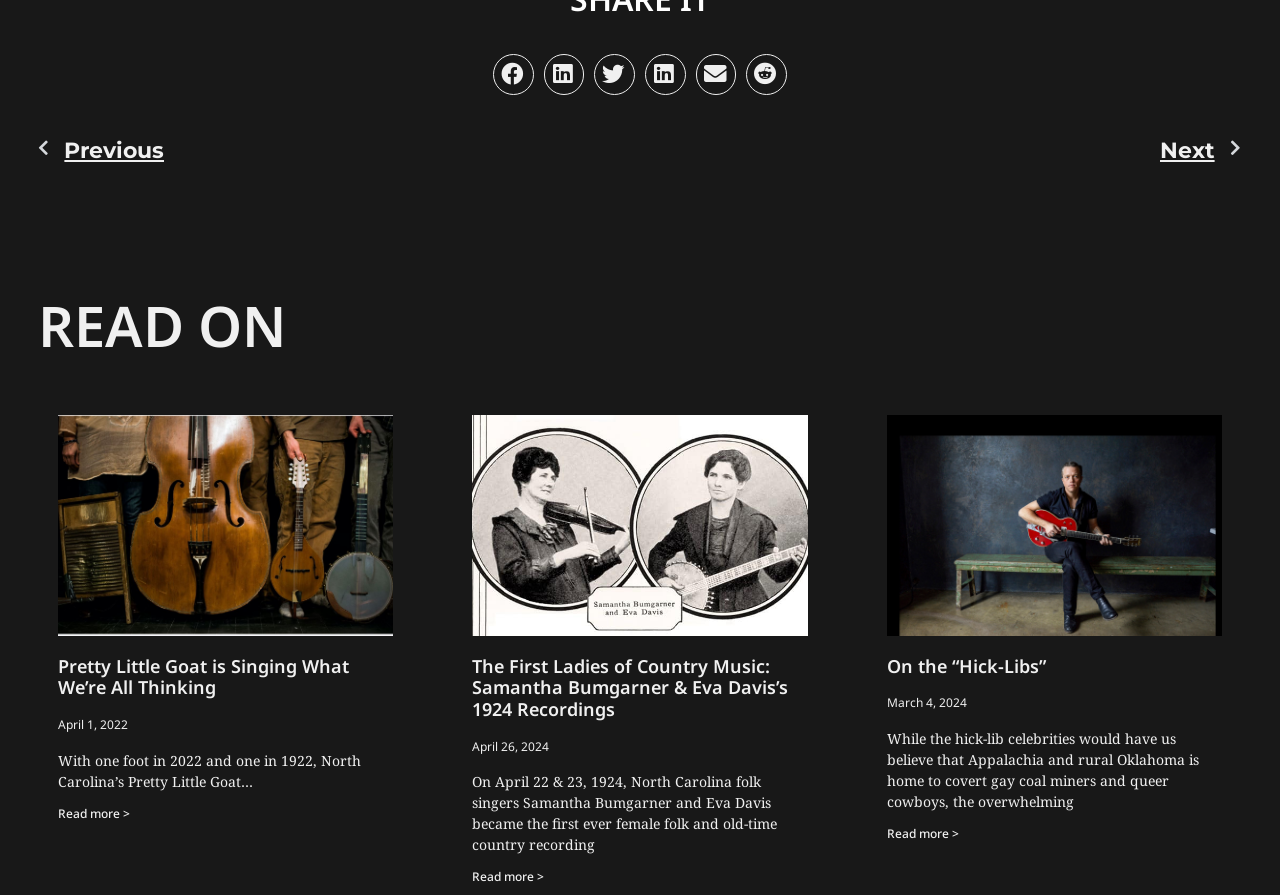What is the date of the second article?
Refer to the image and give a detailed response to the question.

I found the date of the second article by looking at the StaticText element with the text 'April 26, 2024' which is a sibling of the heading element with the text 'The First Ladies of Country Music: Samantha Bumgarner & Eva Davis’s 1924 Recordings'.